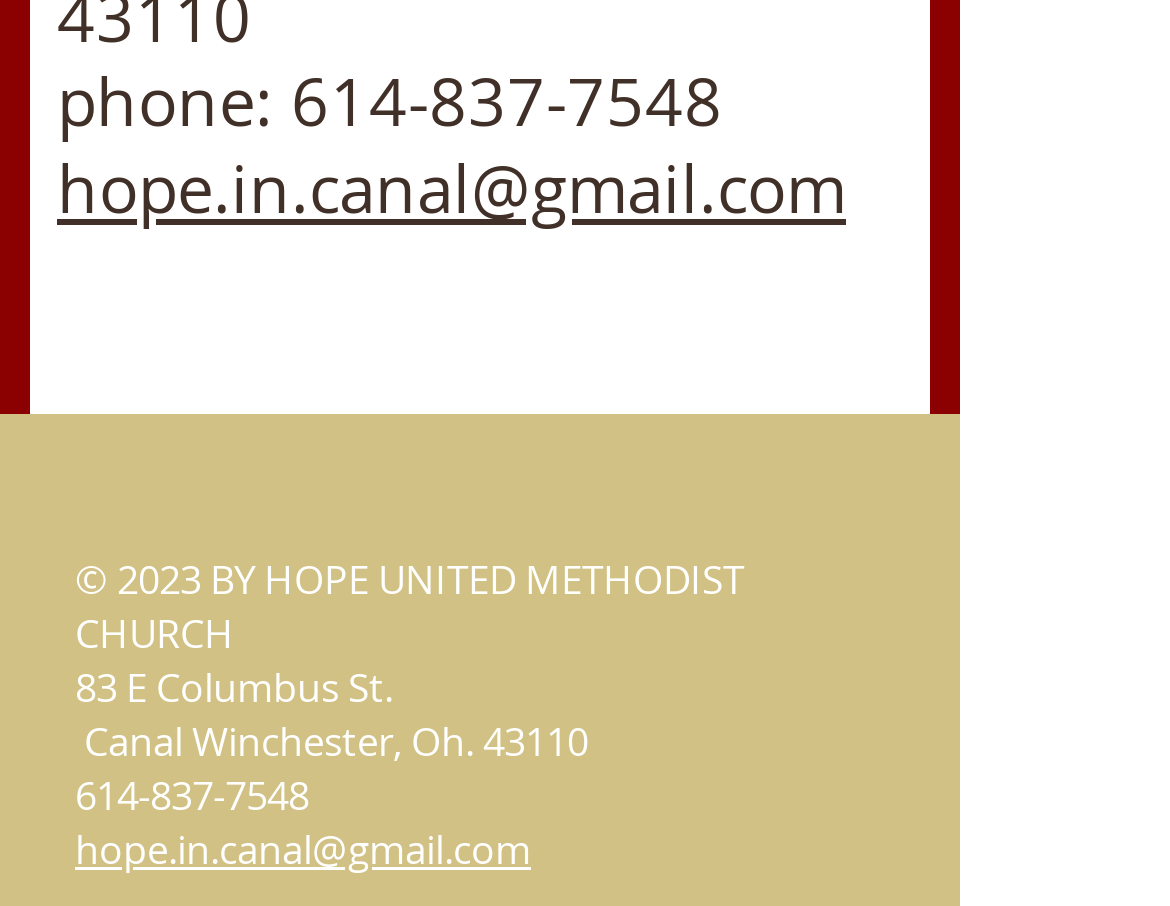Bounding box coordinates are to be given in the format (top-left x, top-left y, bottom-right x, bottom-right y). All values must be floating point numbers between 0 and 1. Provide the bounding box coordinate for the UI element described as: aria-label="Facebook"

[0.064, 0.489, 0.131, 0.576]